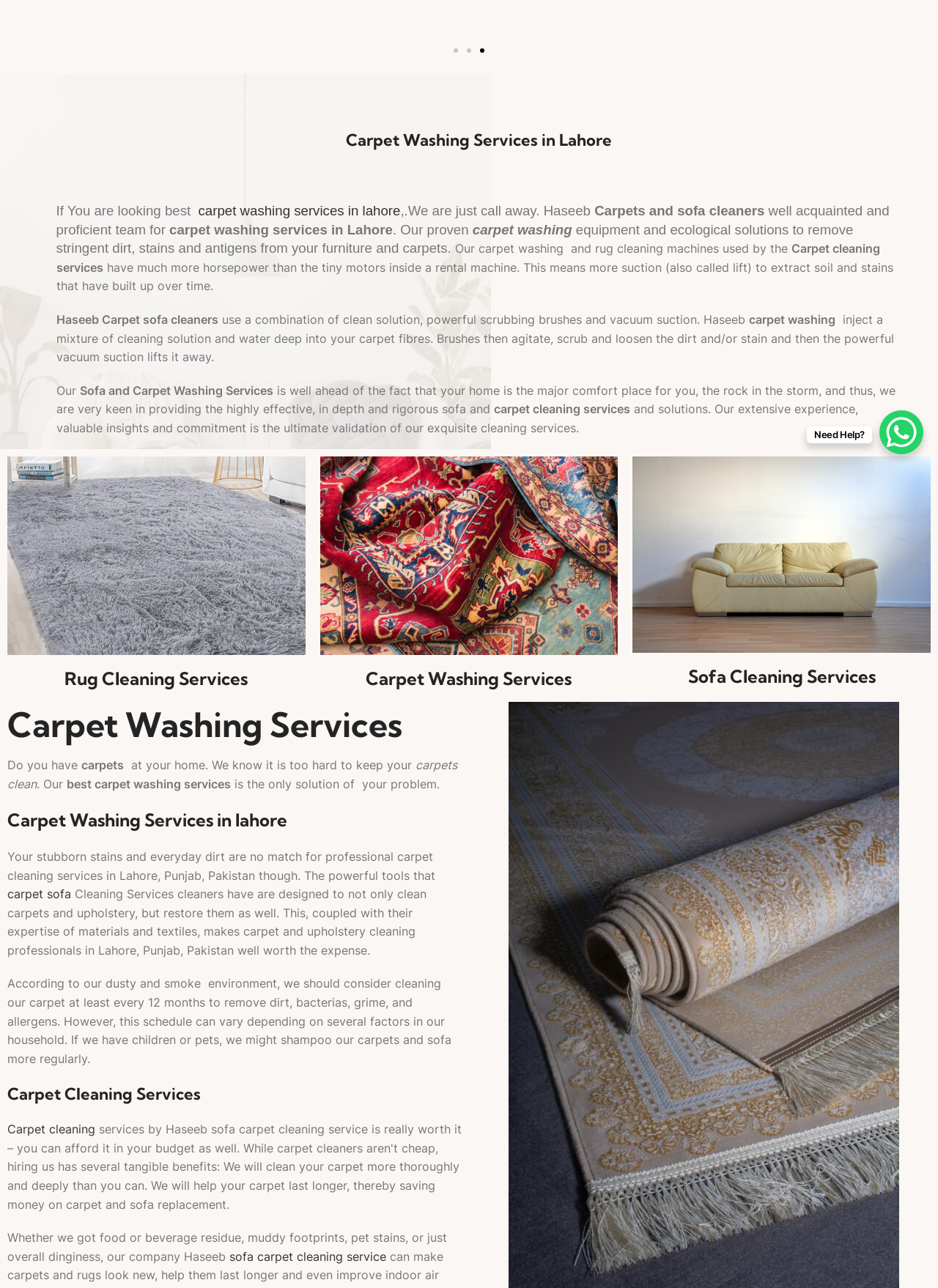Predict the bounding box coordinates of the UI element that matches this description: "Carpet cleaning". The coordinates should be in the format [left, top, right, bottom] with each value between 0 and 1.

[0.008, 0.871, 0.102, 0.882]